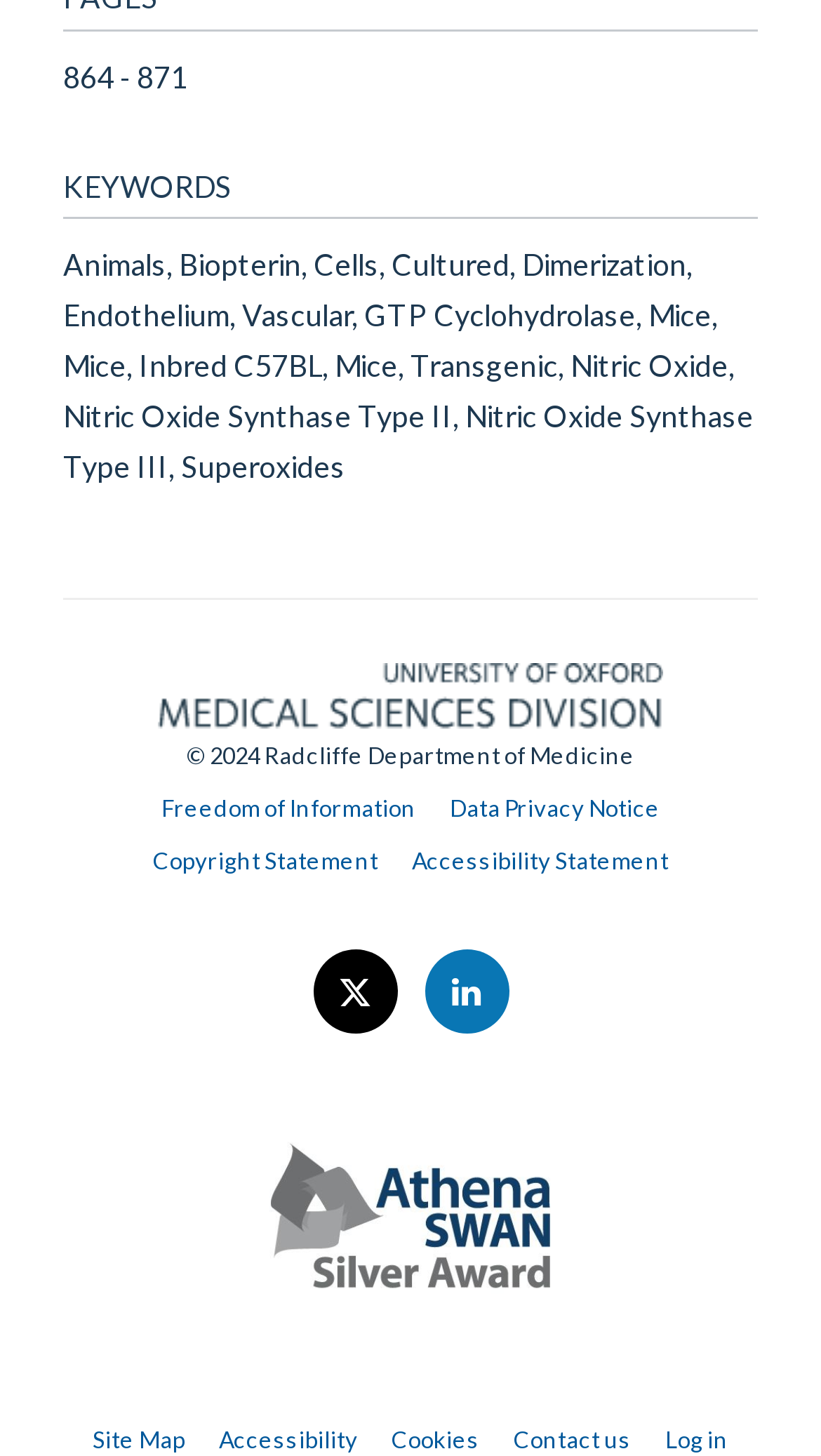Answer the question using only a single word or phrase: 
What is the orientation of the separator?

horizontal